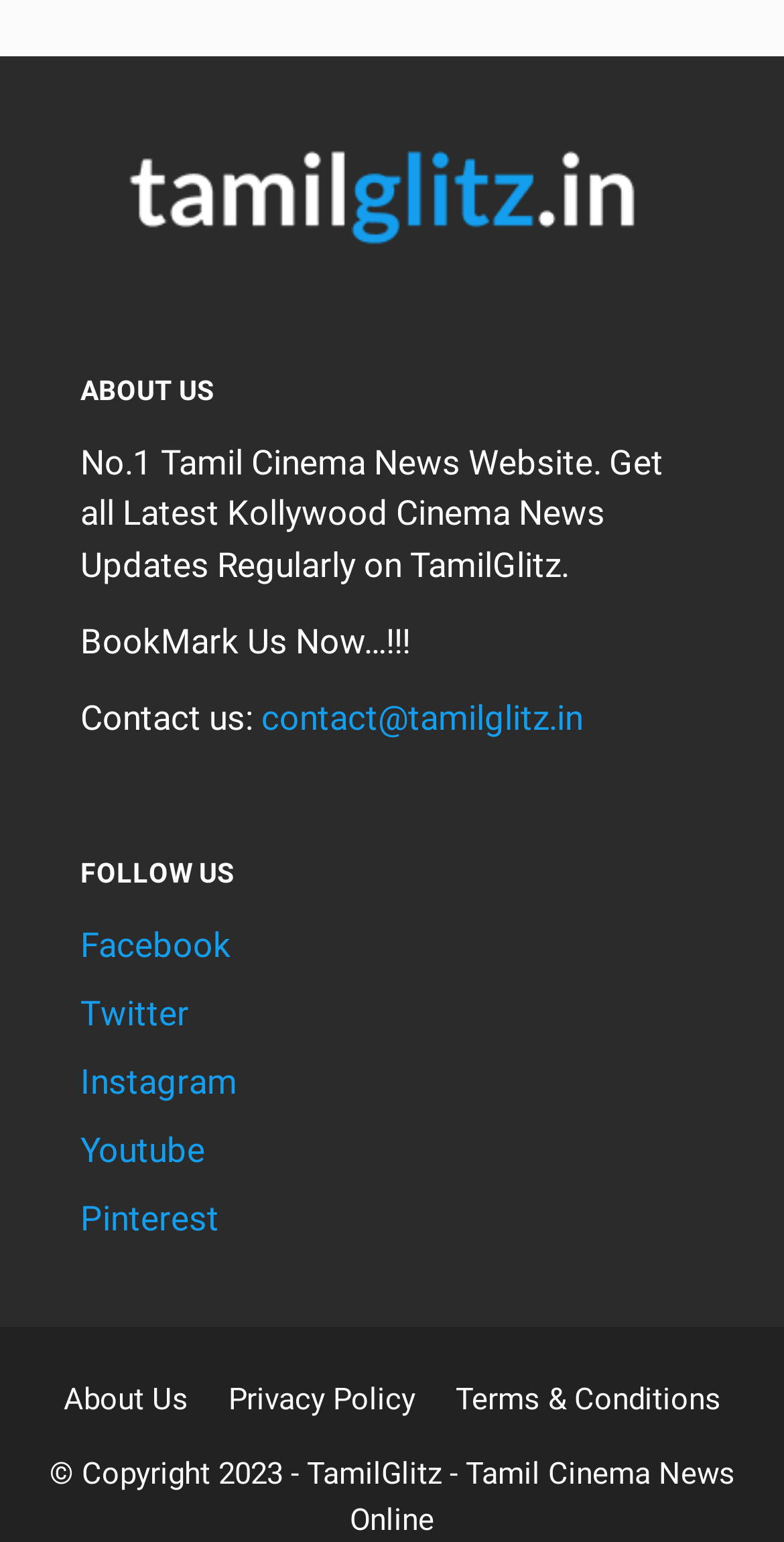How can users contact the website?
Refer to the screenshot and deliver a thorough answer to the question presented.

The contact information can be found by looking at the static text element which says 'Contact us:' and then looking at the link element next to it which has the email address 'contact@tamilglitz.in'.